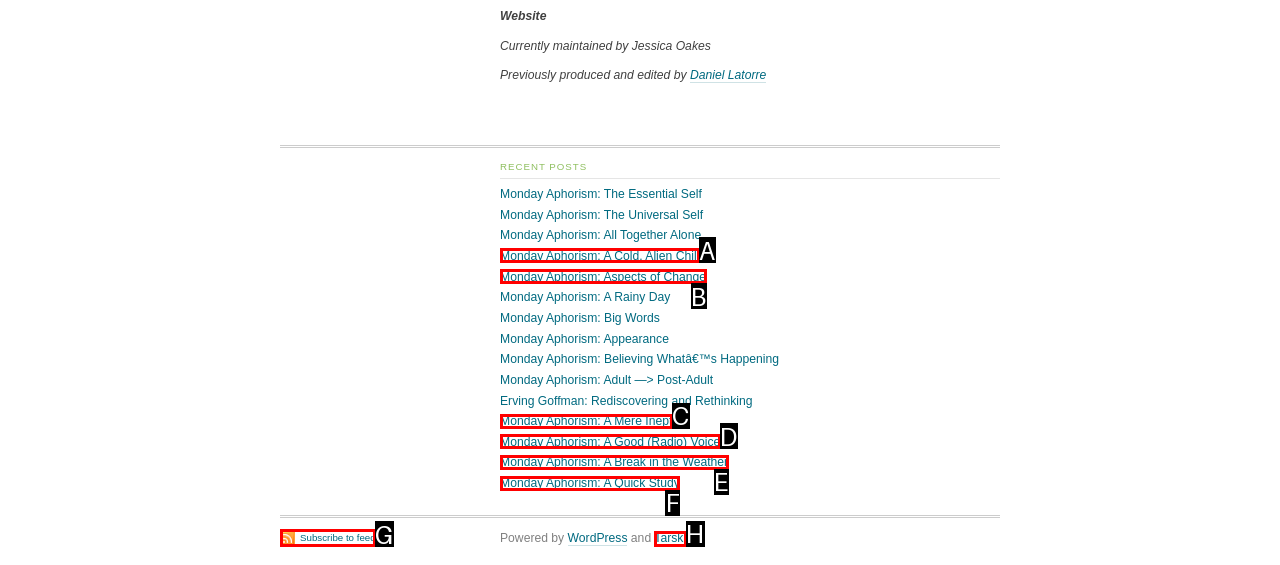To achieve the task: Subscribe to feed, indicate the letter of the correct choice from the provided options.

G